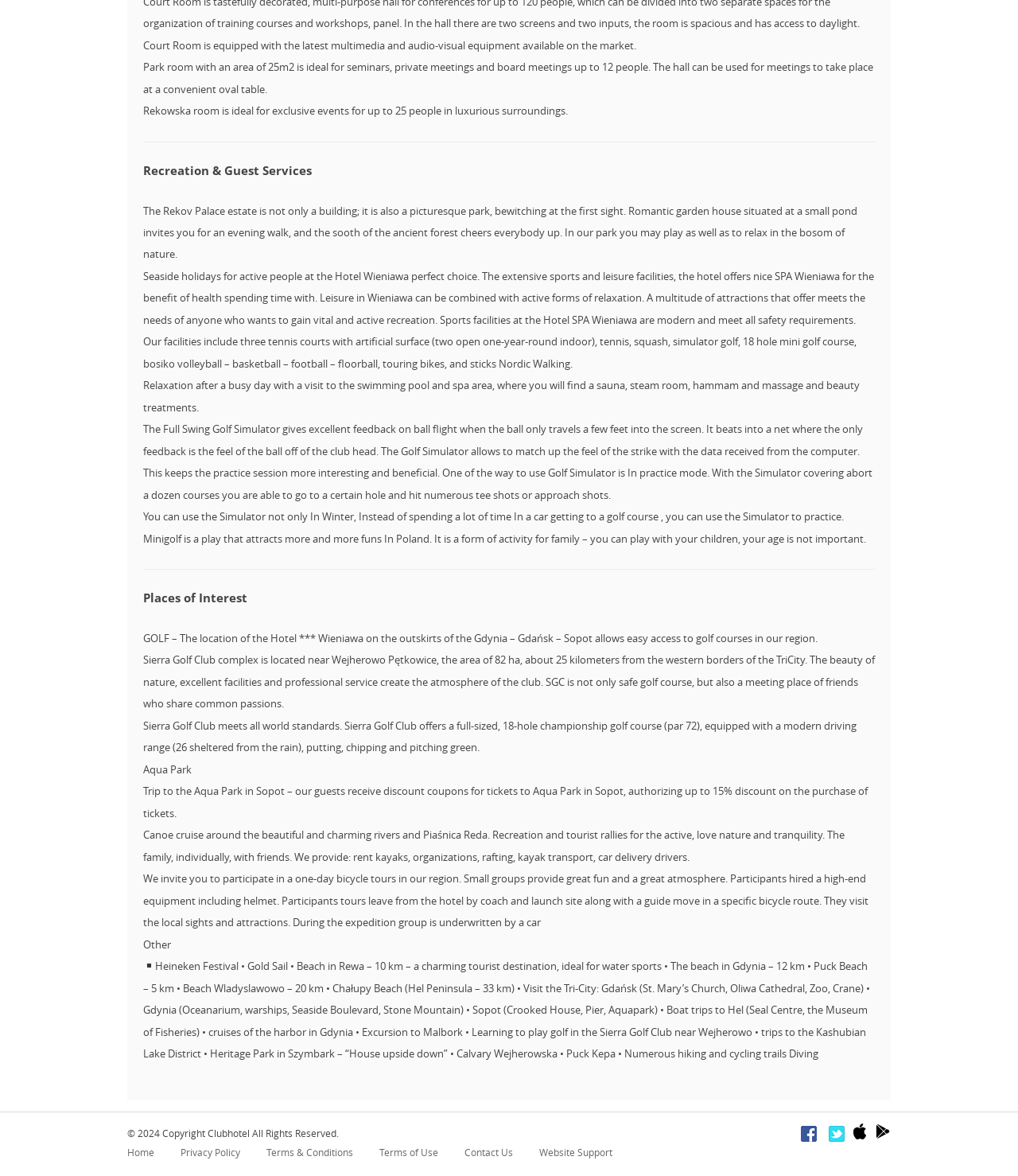What type of facility is described?
Using the visual information, answer the question in a single word or phrase.

Hotel